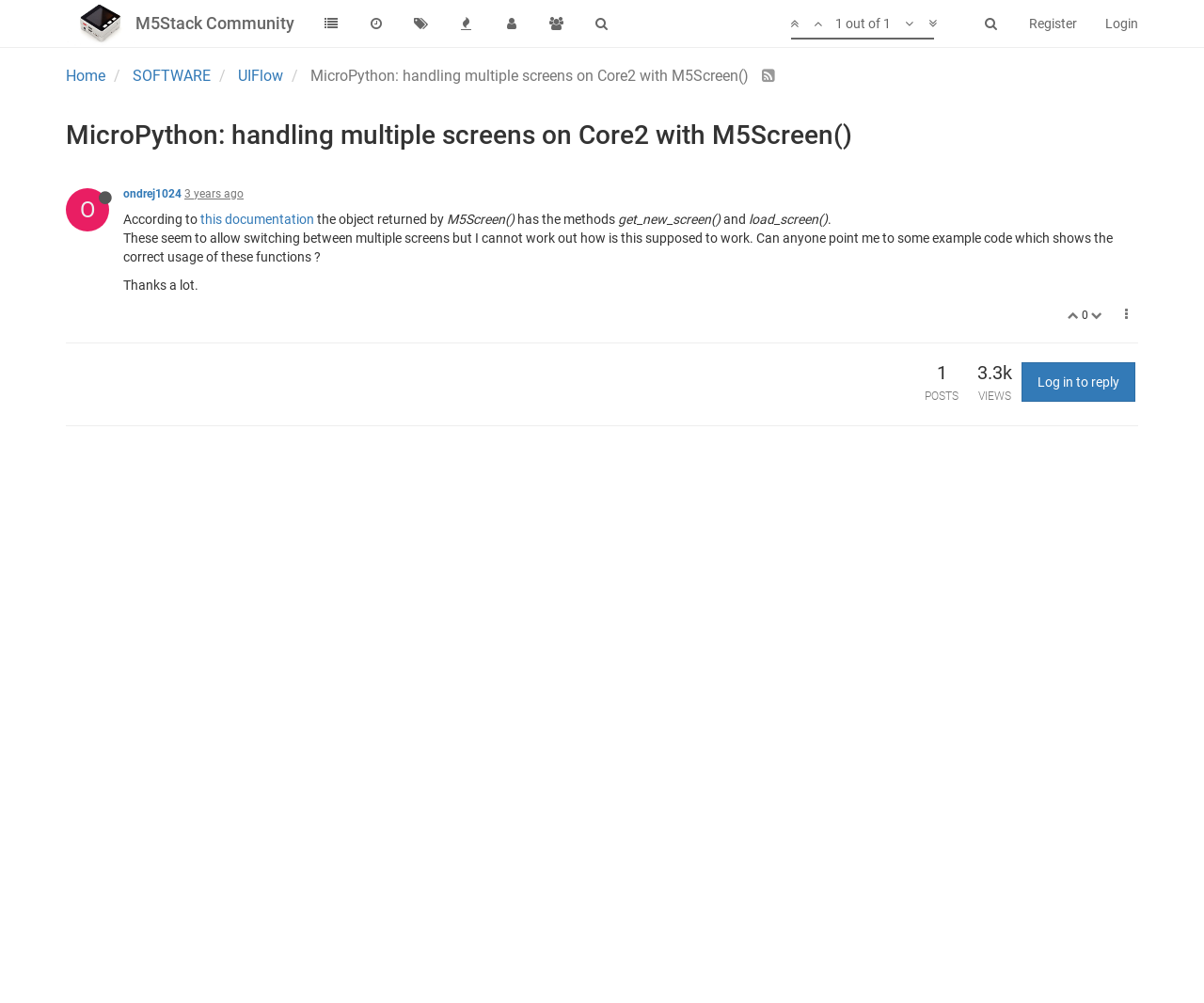Identify the bounding box coordinates of the part that should be clicked to carry out this instruction: "Register an account".

[0.843, 0.0, 0.906, 0.047]